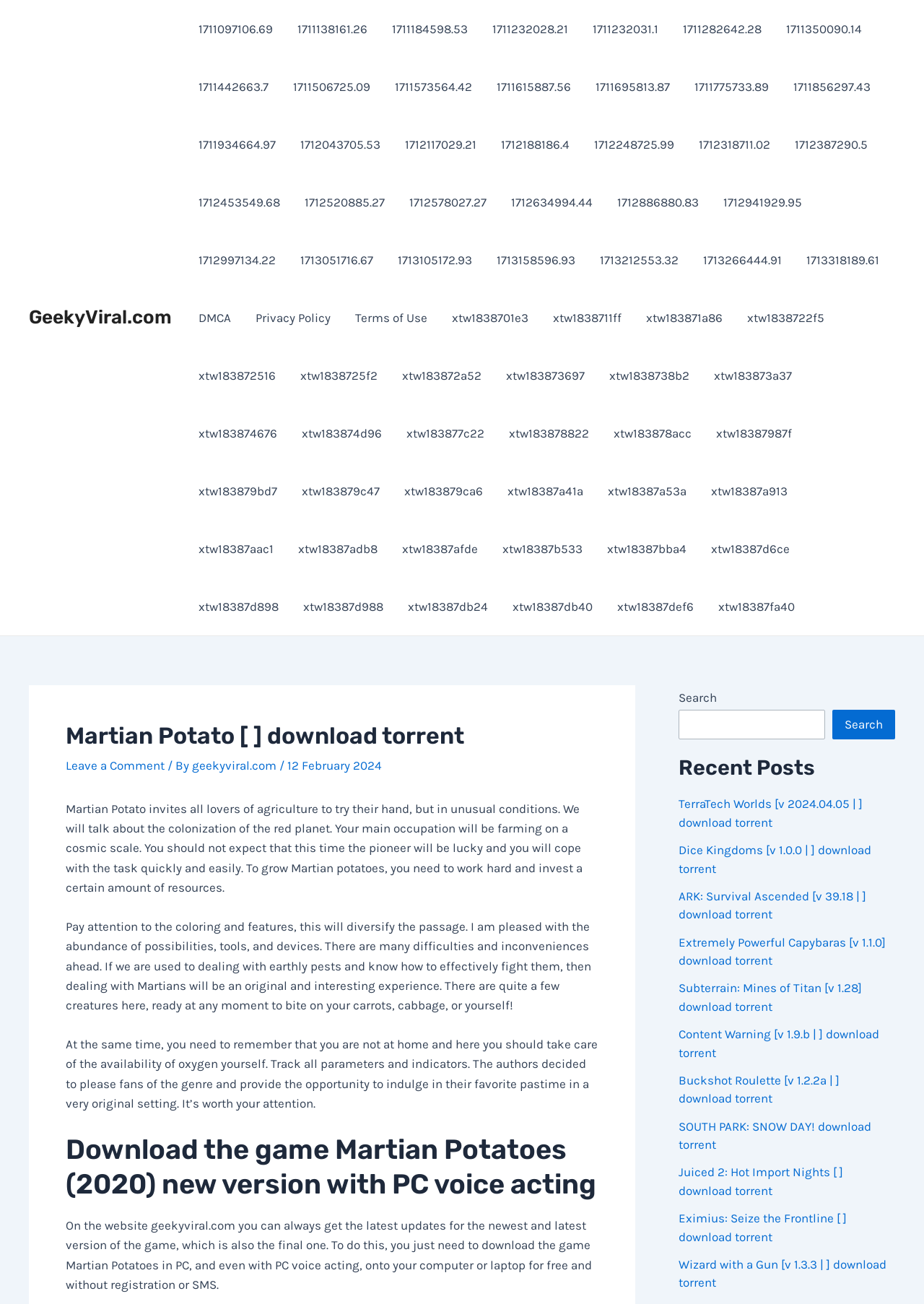Describe the entire webpage, focusing on both content and design.

The webpage is about downloading a torrent for "Martian Potato" and is hosted on GeekyViral.com. At the top, there is a navigation section with multiple links, taking up most of the width of the page. Below the navigation section, there is a header with a heading that reads "Martian Potato [ ] download torrent". 

To the right of the heading, there are three links: "Leave a Comment", "/ By", and "geekyviral.com". Below these links, there is a static text that displays the date "12 February 2024". 

At the very top of the page, there is a link to "GeekyViral.com" and a section with links to "DMCA", "Privacy Policy", and "Terms of Use". There are also many other links with cryptic names like "xtw1838701e3" scattered throughout the page, but their purpose is unclear.